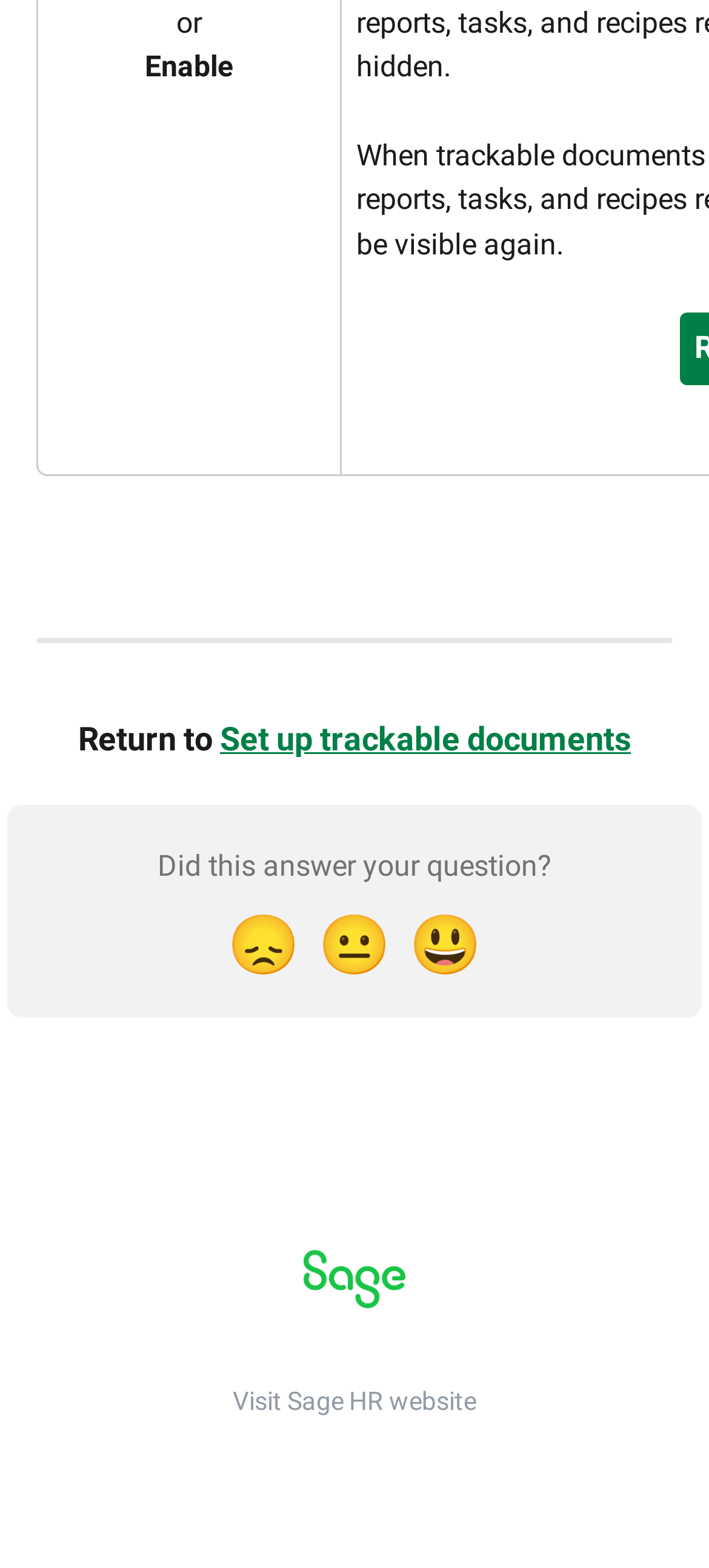How many reaction buttons are there?
By examining the image, provide a one-word or phrase answer.

3